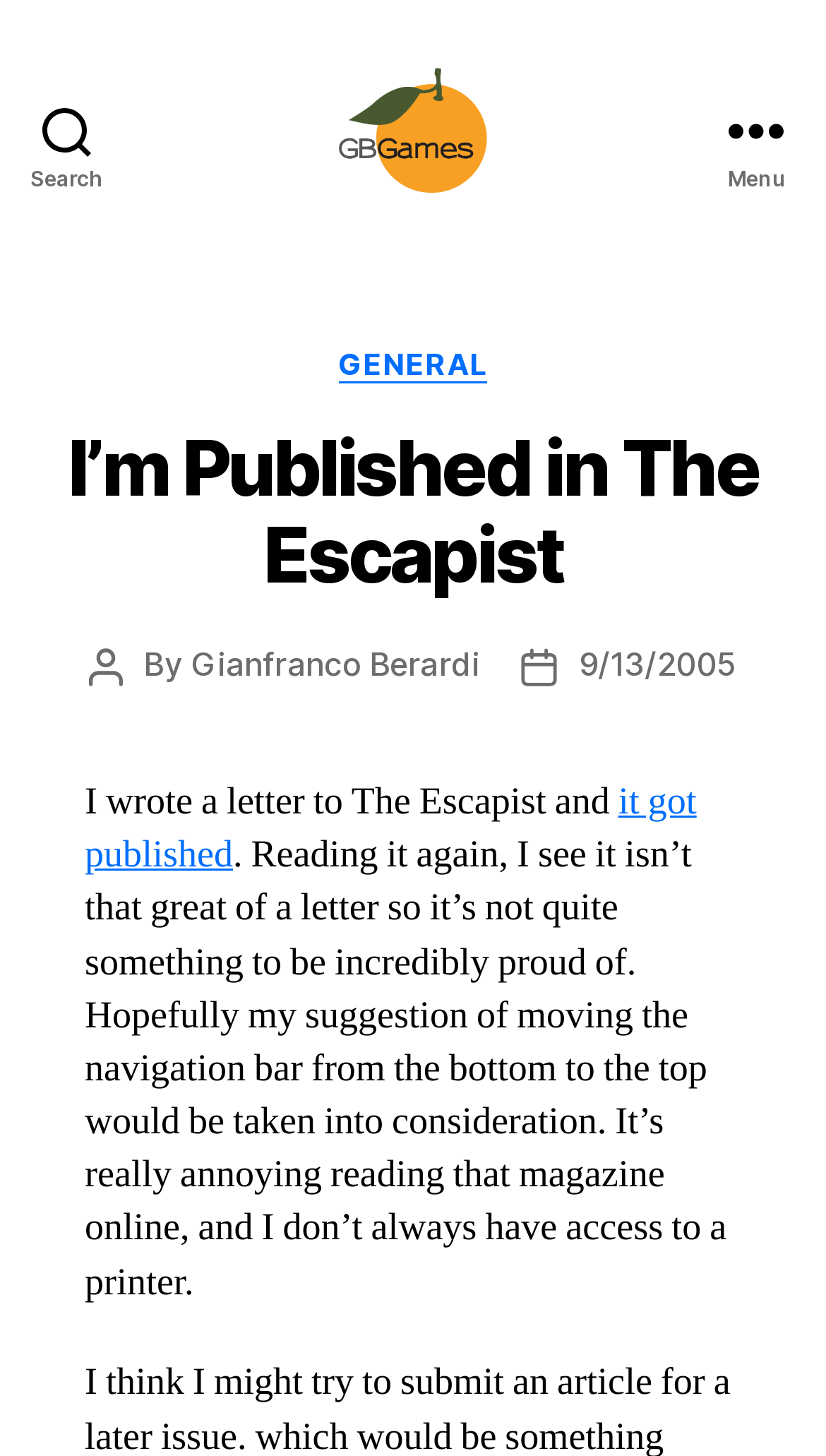Give a complete and precise description of the webpage's appearance.

The webpage is about a personal achievement, specifically the publication of a letter in The Escapist magazine. At the top left, there is a search button, and next to it, a link to "GBGames" accompanied by an image with the same name. On the top right, there is a menu button.

Below the menu button, there is a header section that contains several elements. A heading with the title "I’m Published in The Escapist" is prominently displayed. Below the heading, there are two lines of text: "Post author" and "By Gianfranco Berardi", indicating the author of the post. Next to these lines, there is a "Post date" label with the date "9/13/2005" linked beside it.

The main content of the webpage is a paragraph of text that describes the author's experience of writing a letter to The Escapist and getting it published. The text also expresses the author's humble opinion about the quality of the letter and suggests a improvement to the magazine's online navigation.